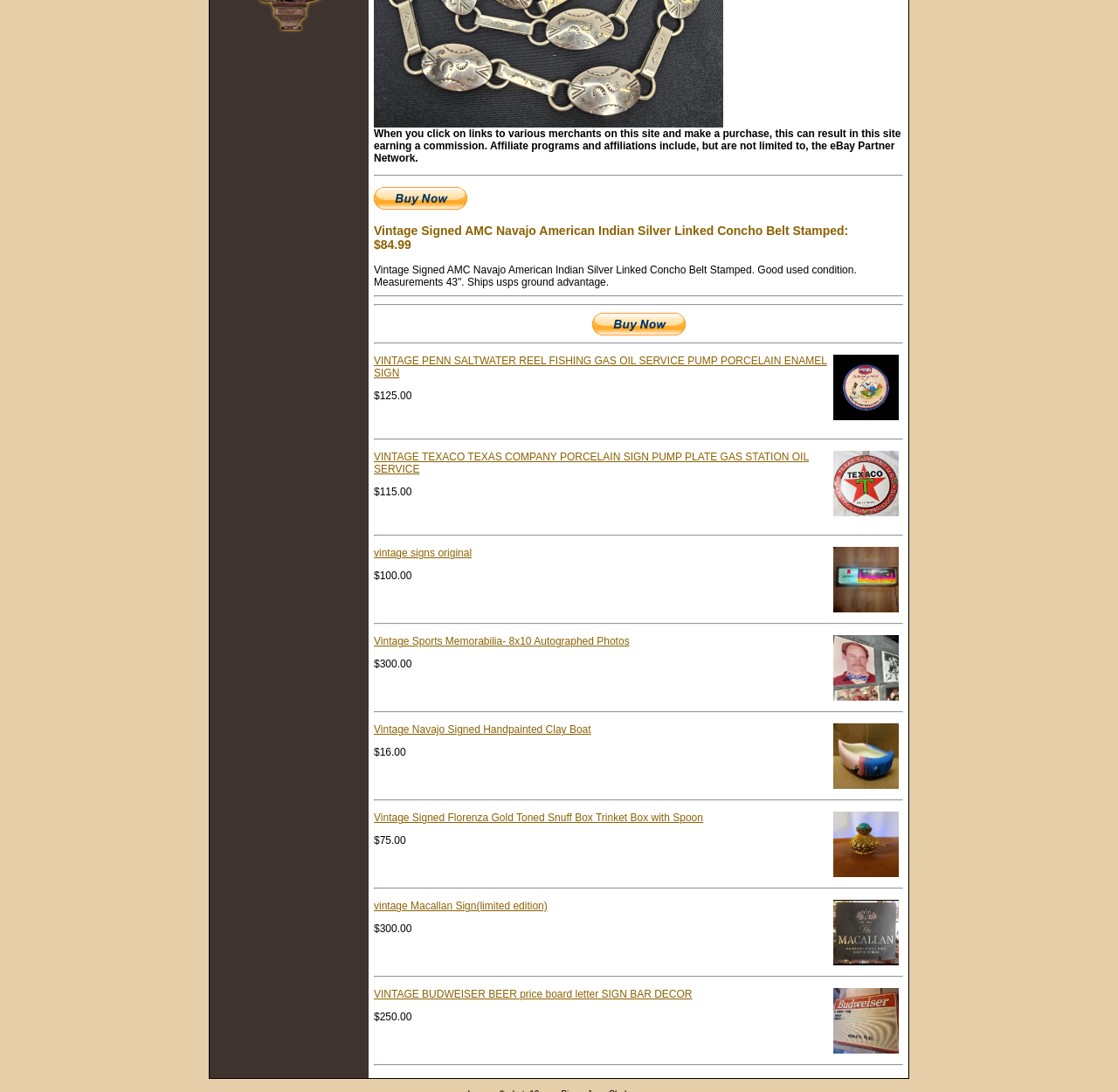Based on the element description alt="Buy Now" title="Buy Now", identify the bounding box coordinates for the UI element. The coordinates should be in the format (top-left x, top-left y, bottom-right x, bottom-right y) and within the 0 to 1 range.

[0.334, 0.184, 0.418, 0.195]